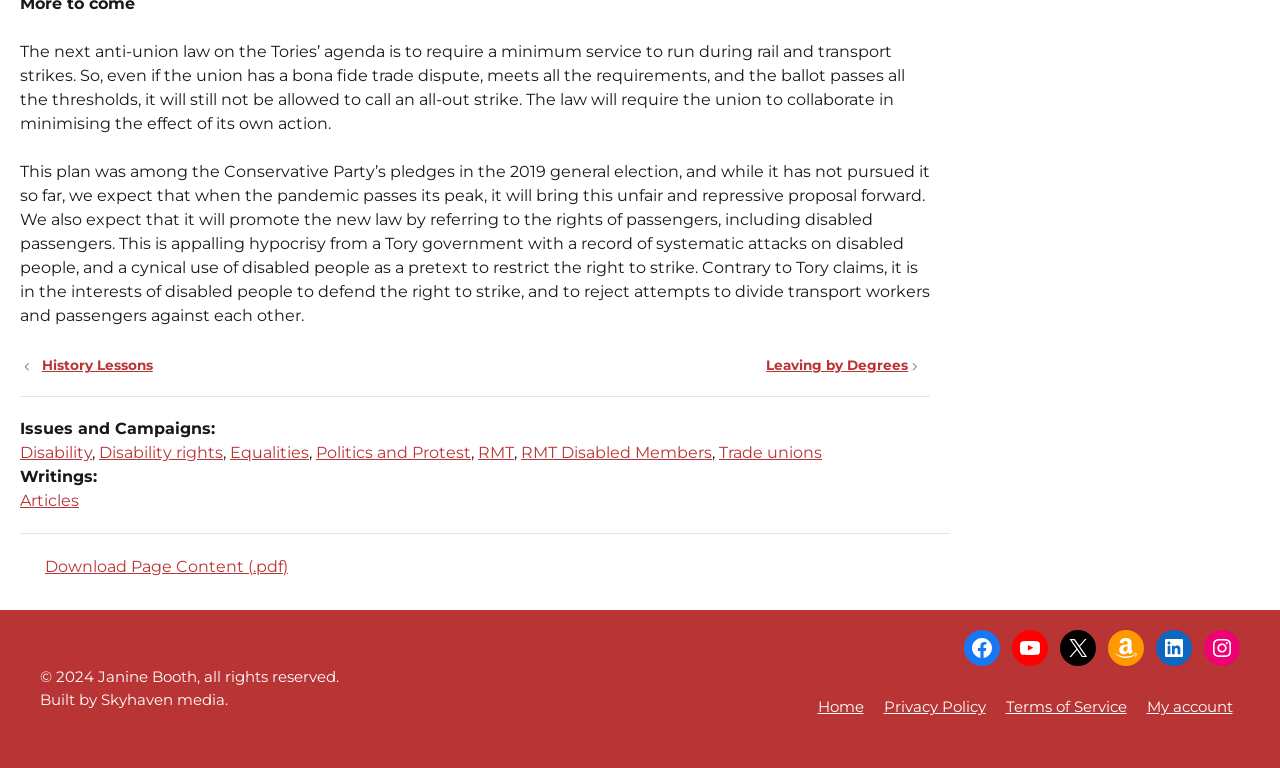Can you provide the bounding box coordinates for the element that should be clicked to implement the instruction: "Click on the 'Facebook' link"?

[0.753, 0.82, 0.781, 0.867]